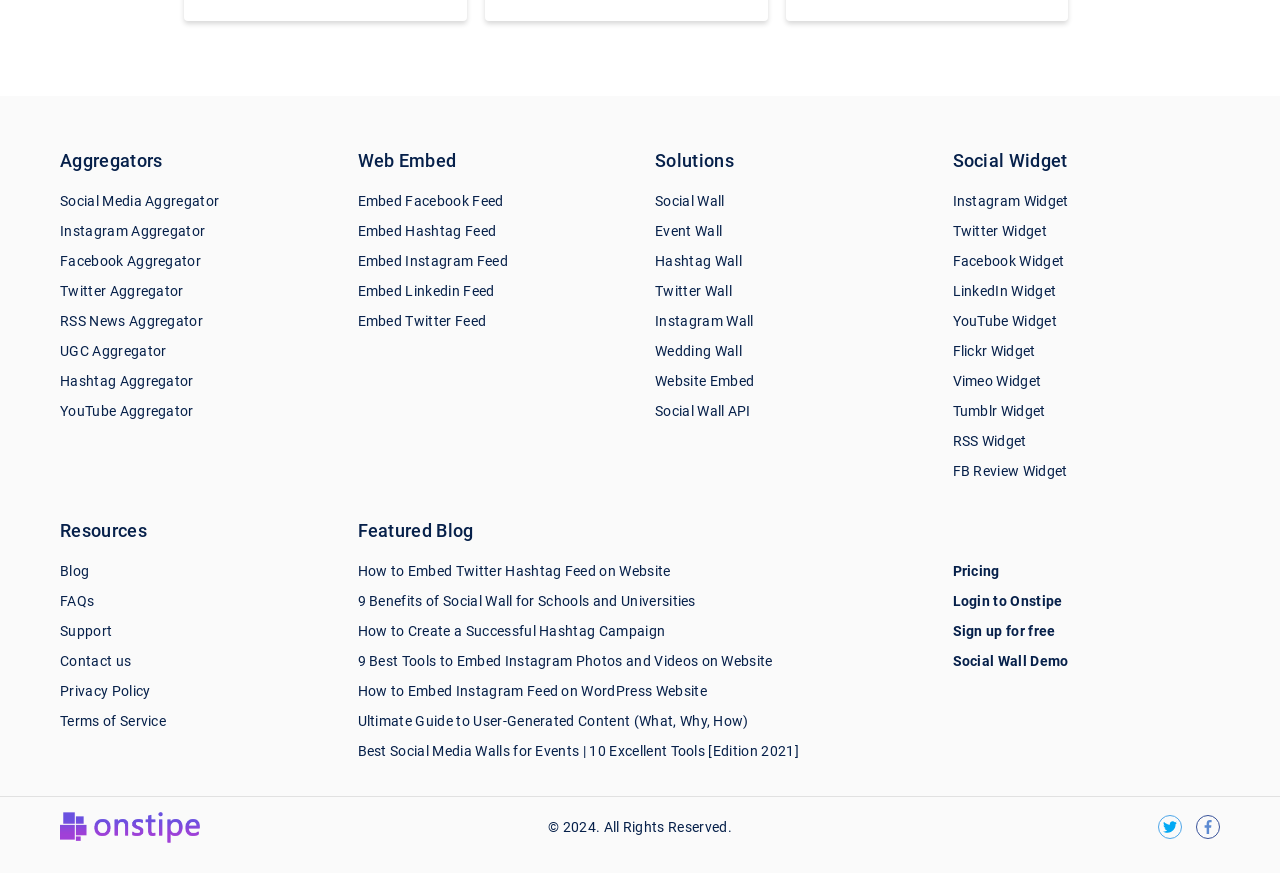Please mark the clickable region by giving the bounding box coordinates needed to complete this instruction: "Embed Facebook Feed".

[0.279, 0.221, 0.393, 0.239]